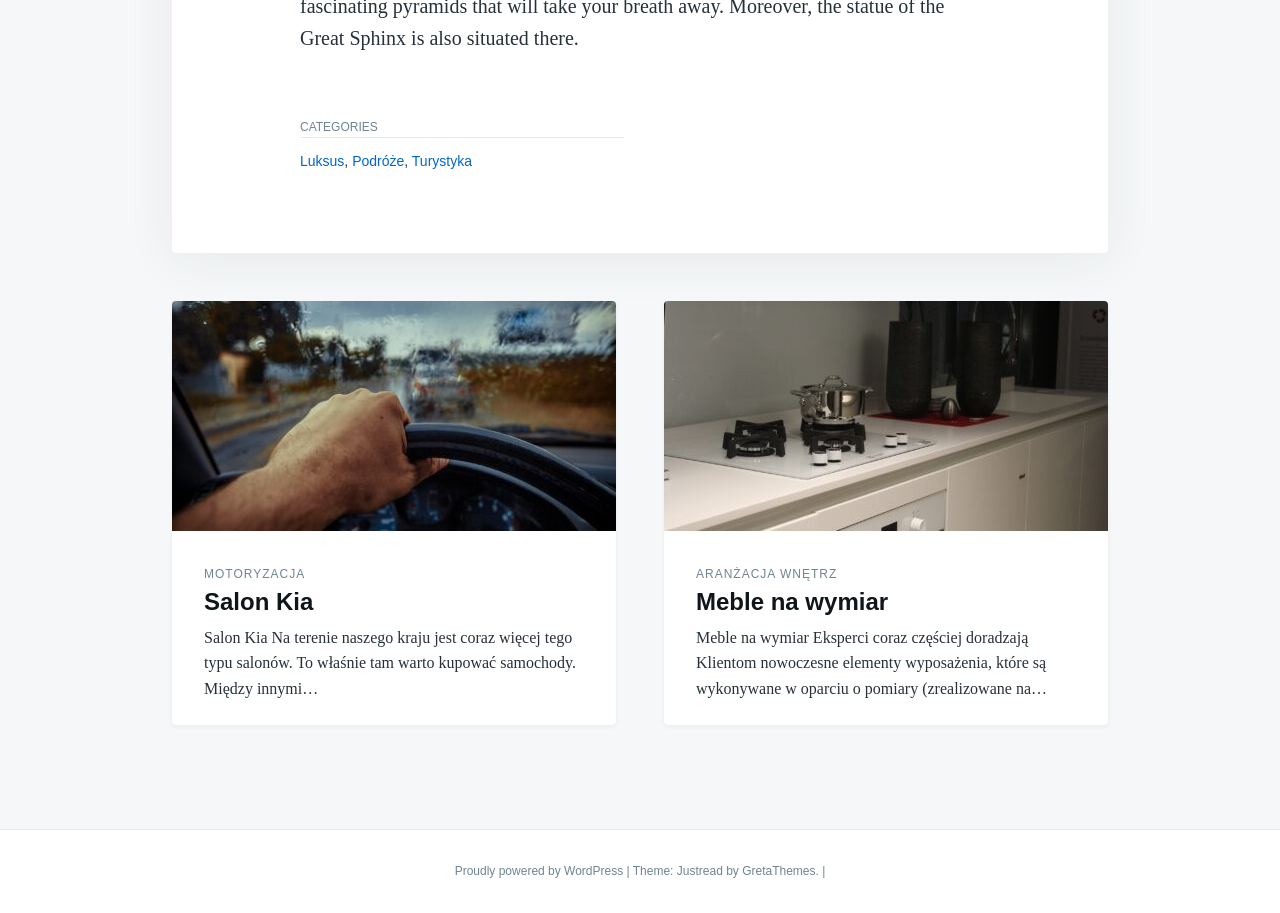Determine the bounding box coordinates of the UI element described by: "Meble na wymiar".

[0.544, 0.644, 0.694, 0.673]